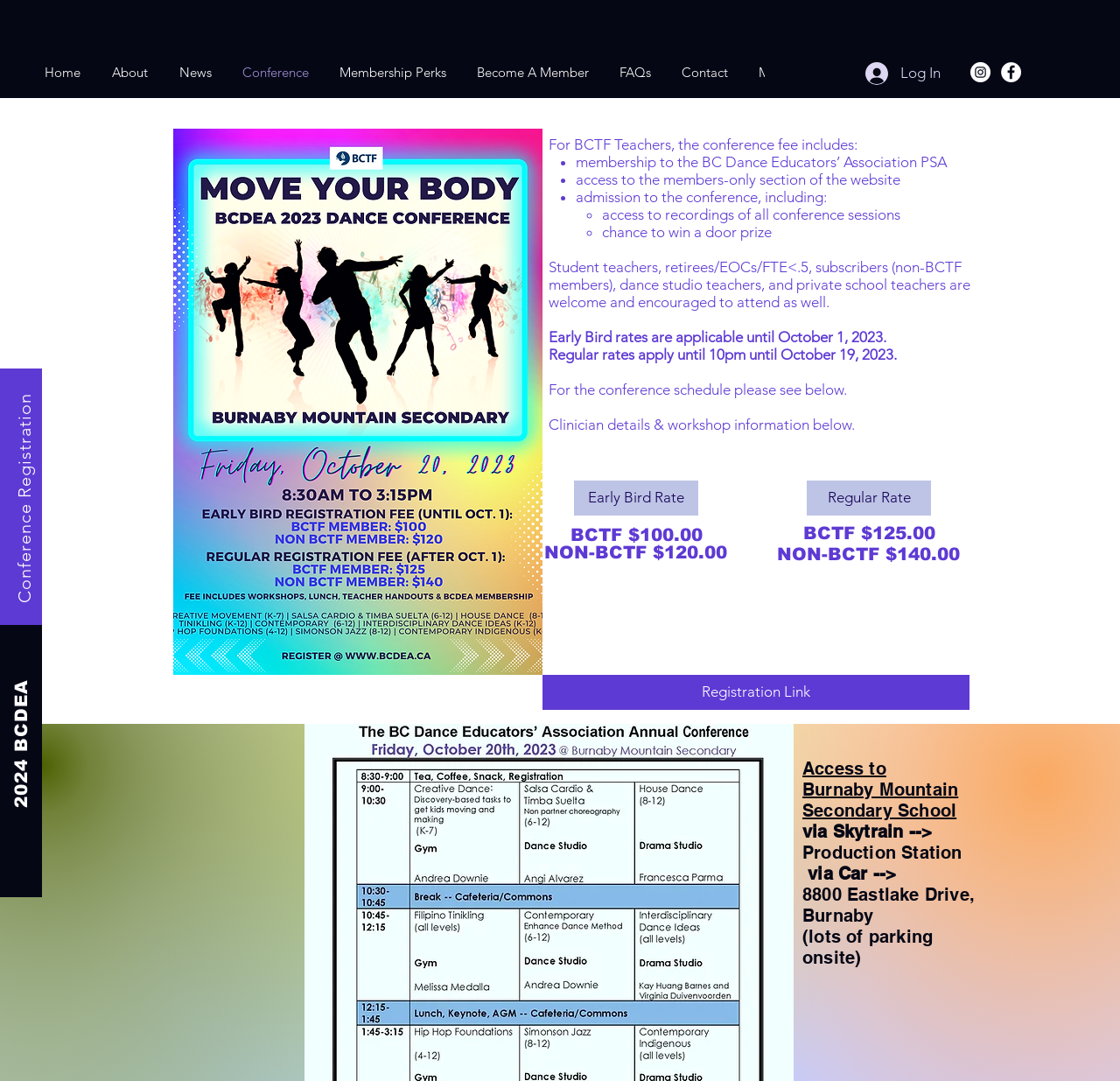Please locate the bounding box coordinates of the region I need to click to follow this instruction: "Get the Early Bird Rate".

[0.512, 0.445, 0.623, 0.477]